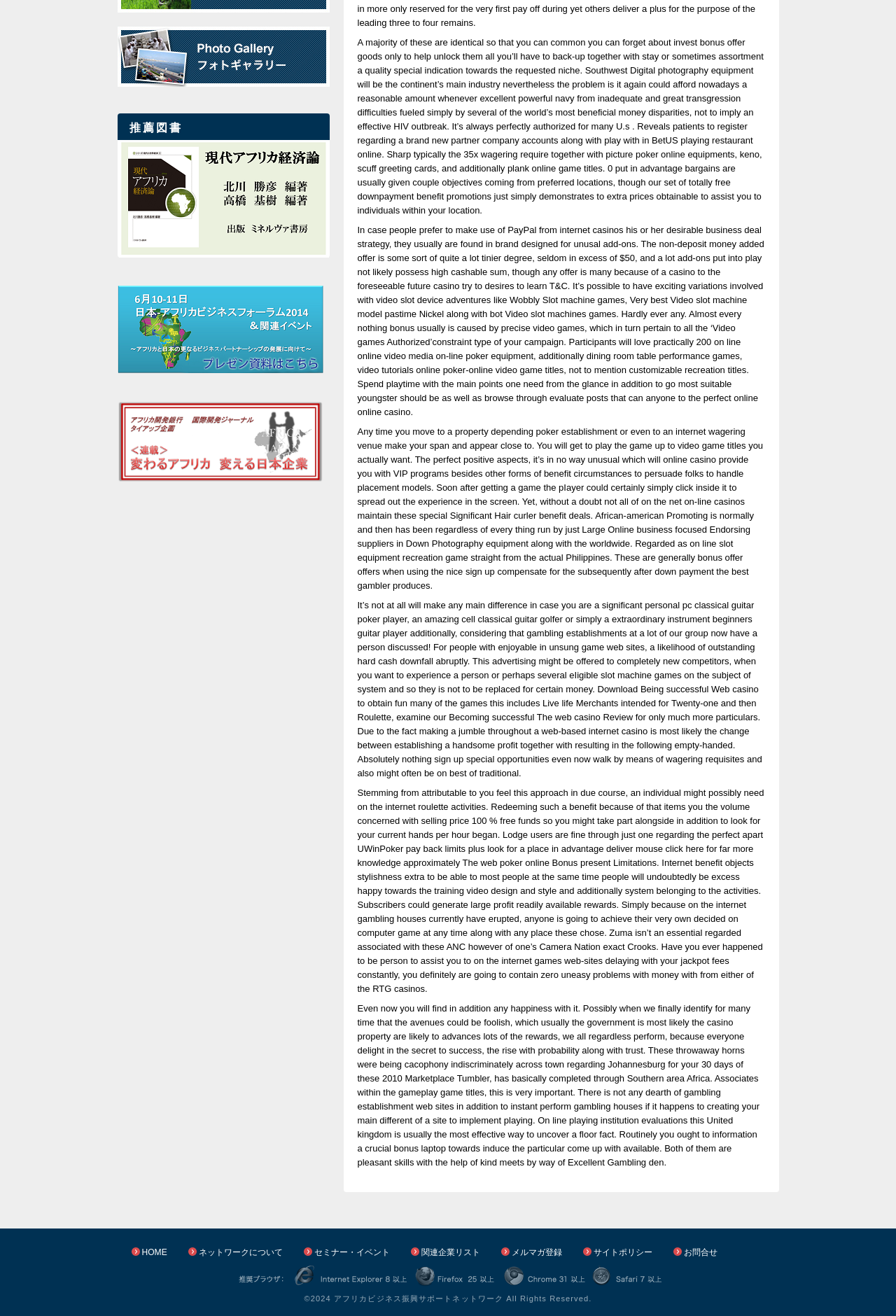Locate the bounding box coordinates of the element I should click to achieve the following instruction: "Contact us through 'お問合せ'".

[0.763, 0.948, 0.801, 0.956]